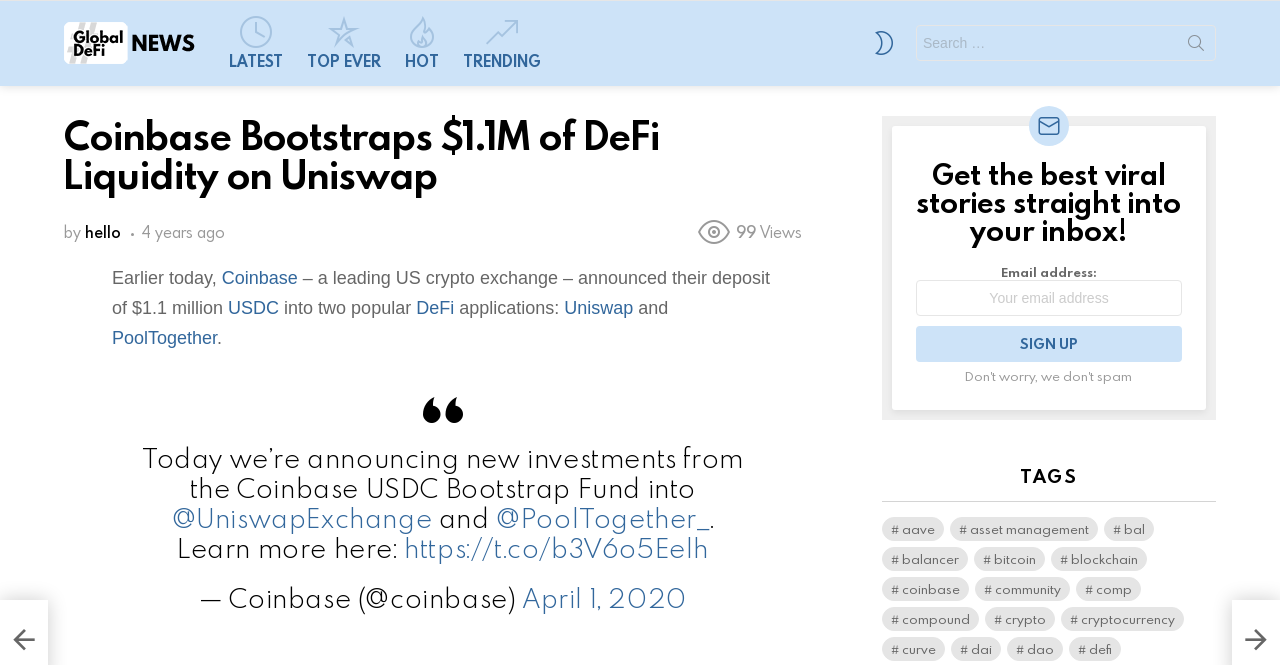How many views does the article have?
Answer the question using a single word or phrase, according to the image.

99